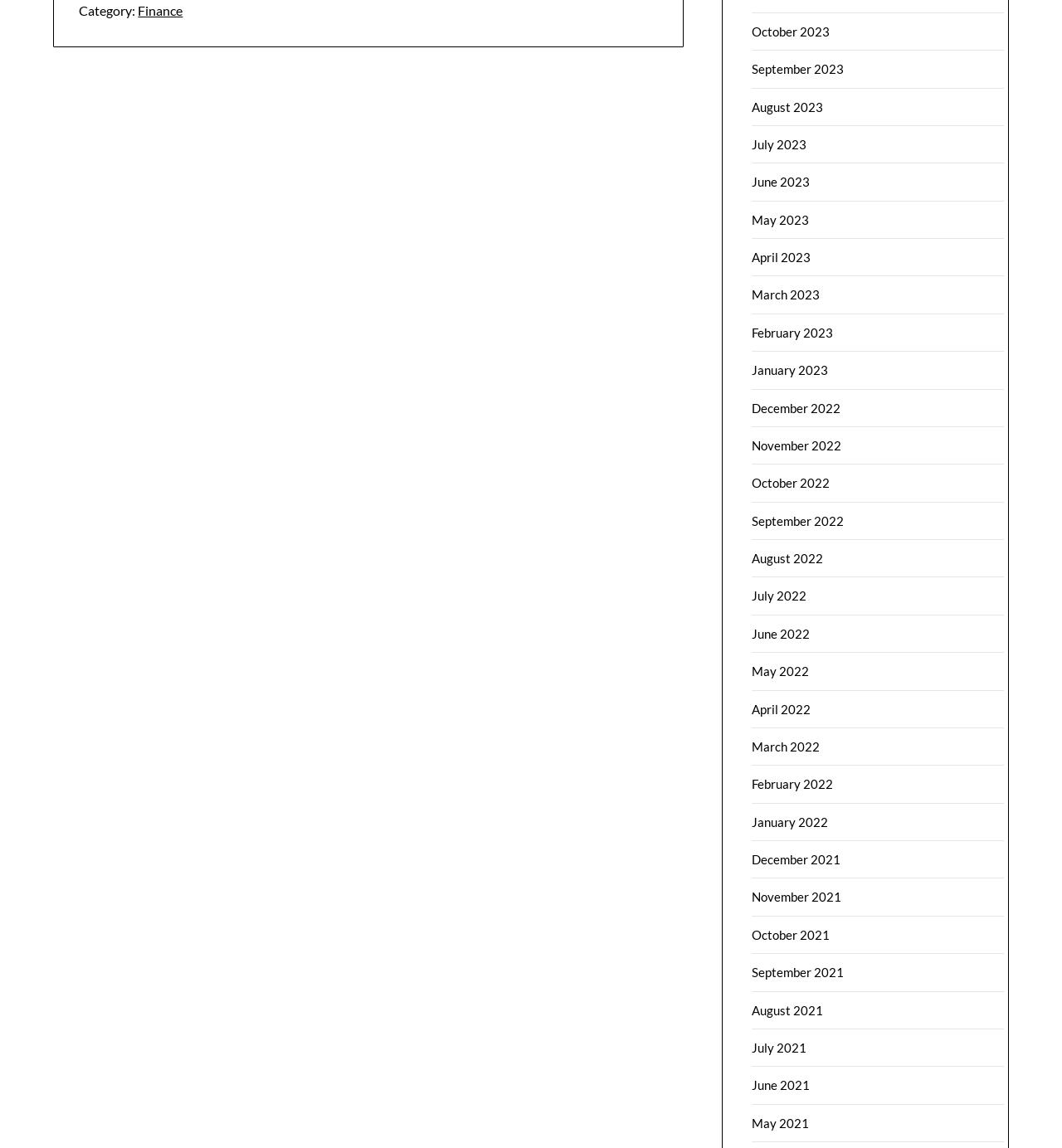Locate the coordinates of the bounding box for the clickable region that fulfills this instruction: "Select the Finance category".

[0.13, 0.002, 0.172, 0.016]